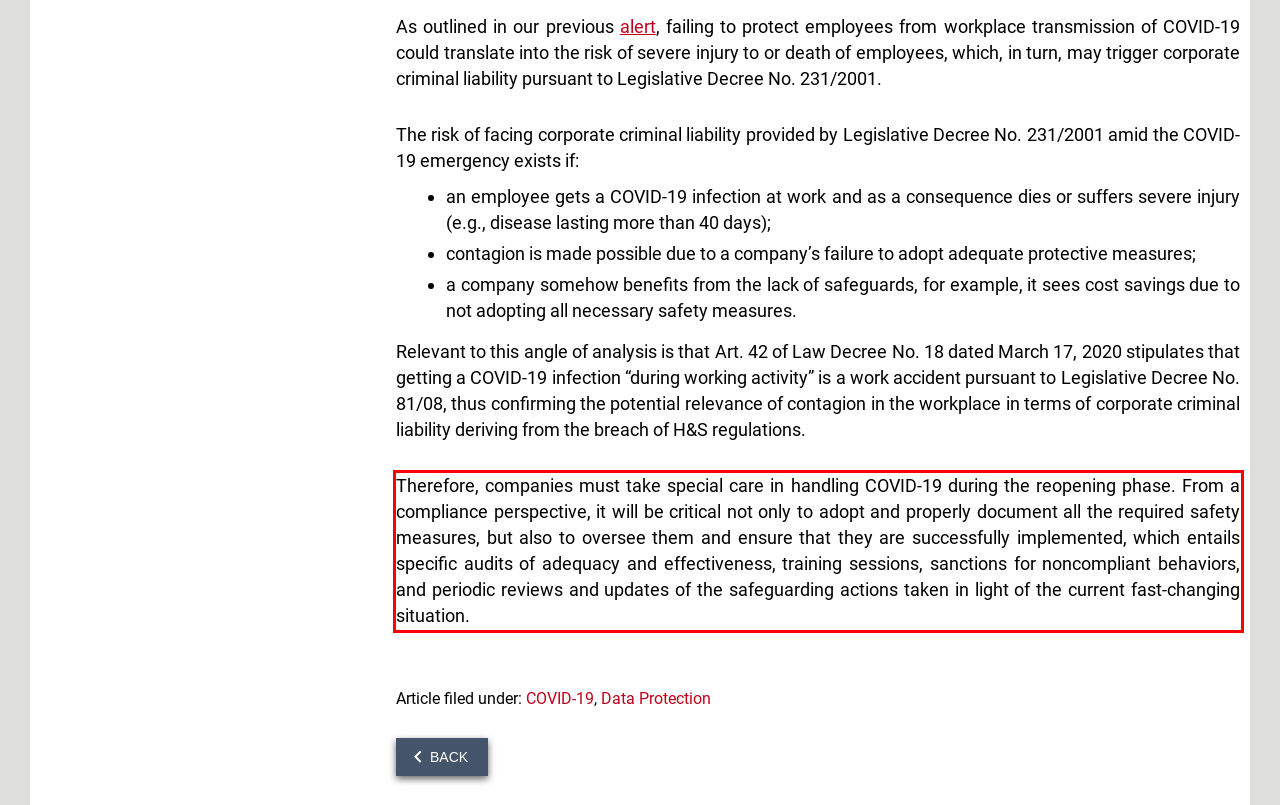Analyze the screenshot of a webpage where a red rectangle is bounding a UI element. Extract and generate the text content within this red bounding box.

Therefore, companies must take special care in handling COVID-19 during the reopening phase. From a compliance perspective, it will be critical not only to adopt and properly document all the required safety measures, but also to oversee them and ensure that they are successfully implemented, which entails specific audits of adequacy and effectiveness, training sessions, sanctions for noncompliant behaviors, and periodic reviews and updates of the safeguarding actions taken in light of the current fast-changing situation.